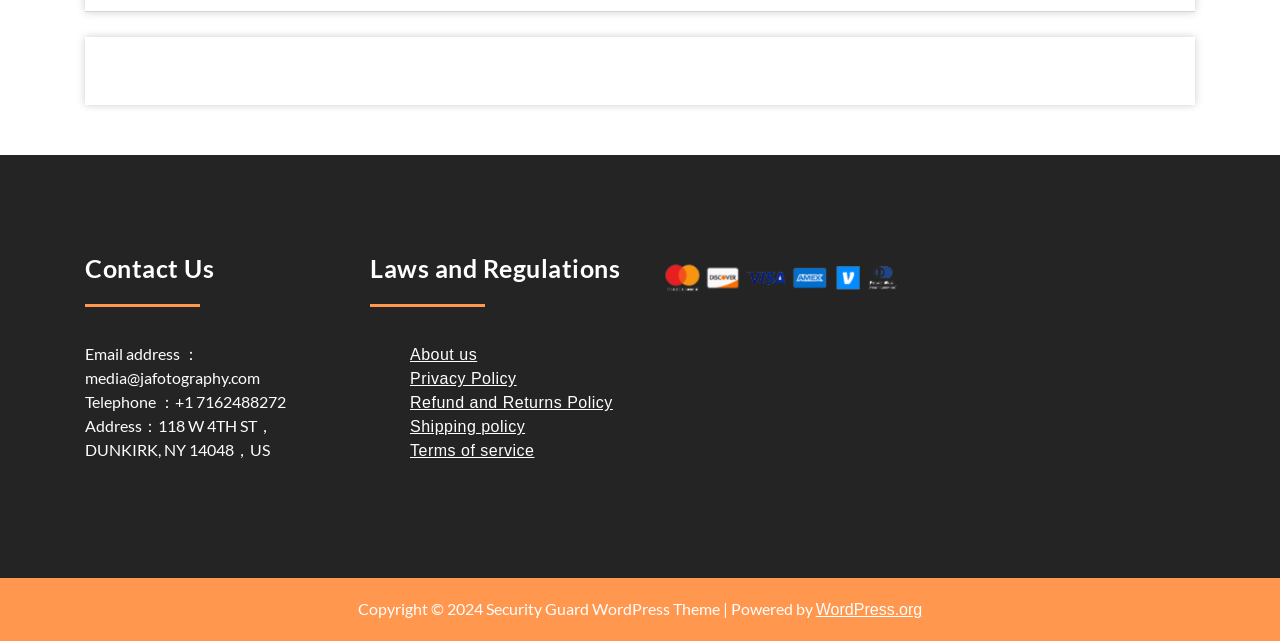What is the copyright year?
Analyze the image and deliver a detailed answer to the question.

I looked at the footer section of the webpage and found the copyright information, which includes the year '2024'.